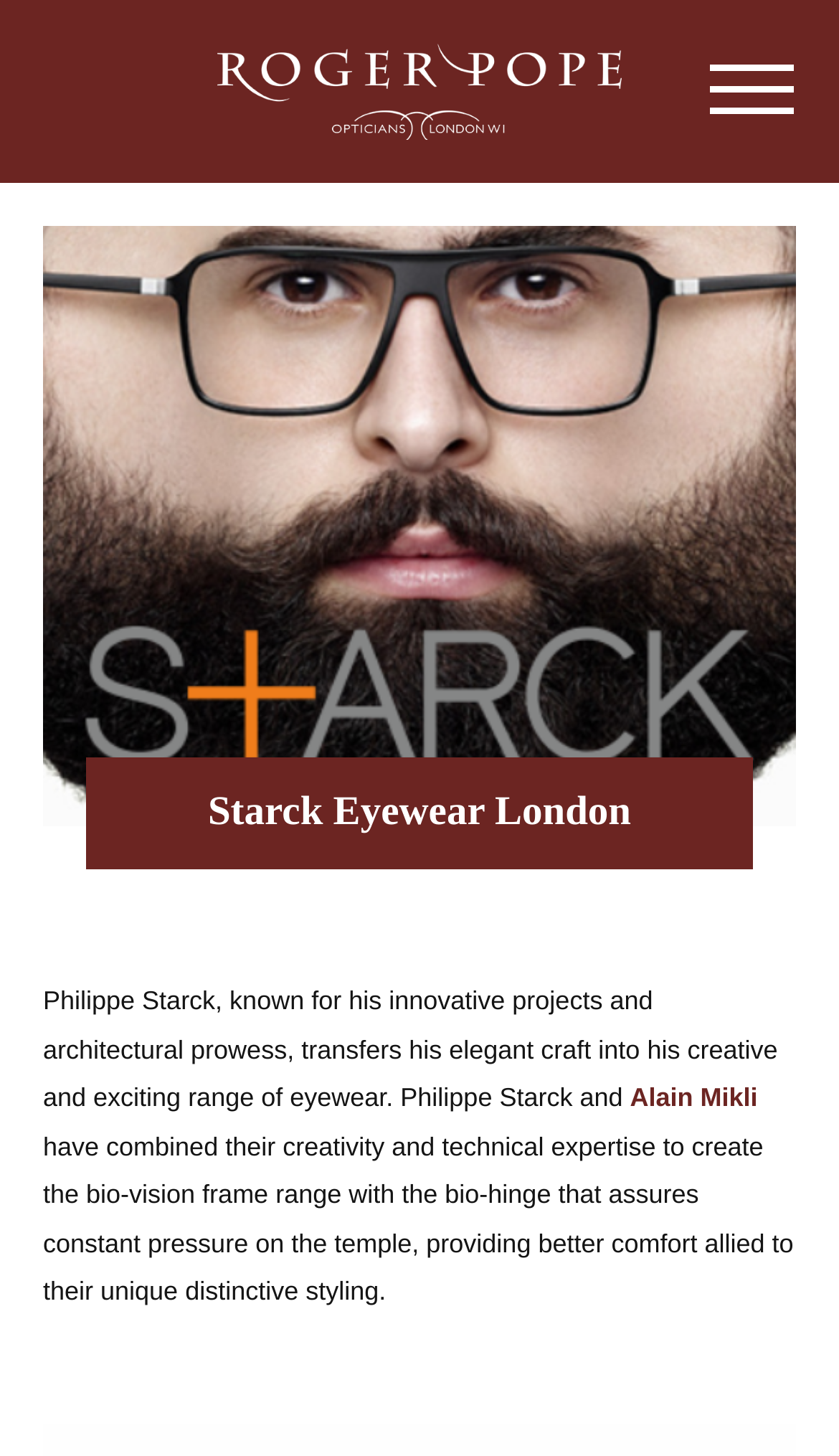What is unique about the bio-vision frame range?
Carefully analyze the image and provide a detailed answer to the question.

The bio-vision frame range is unique because it features a bio-hinge that assures constant pressure on the temple, providing better comfort allied to their unique distinctive styling, as mentioned in the text.